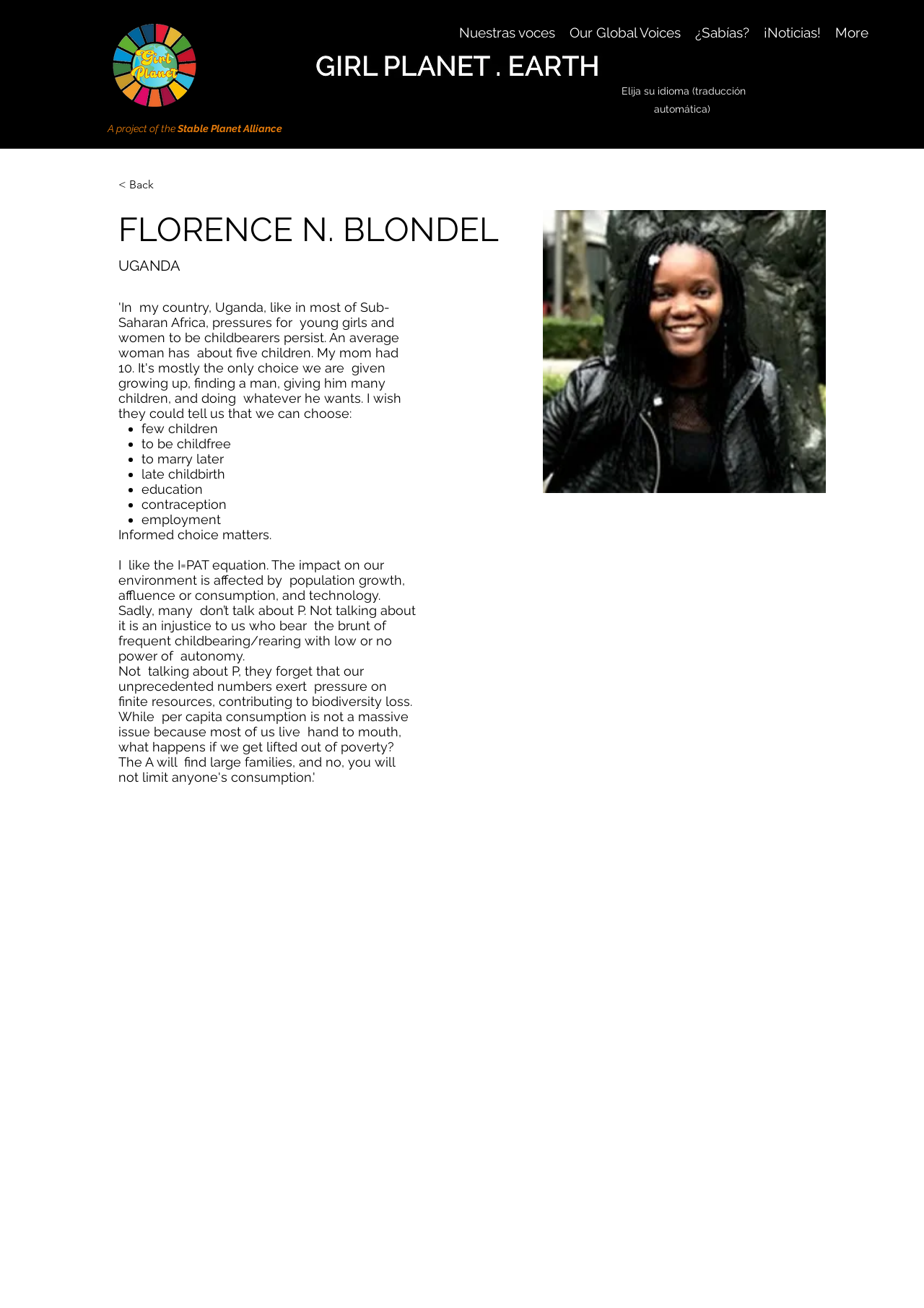Determine the bounding box for the HTML element described here: "More". The coordinates should be given as [left, top, right, bottom] with each number being a float between 0 and 1.

[0.896, 0.01, 0.948, 0.04]